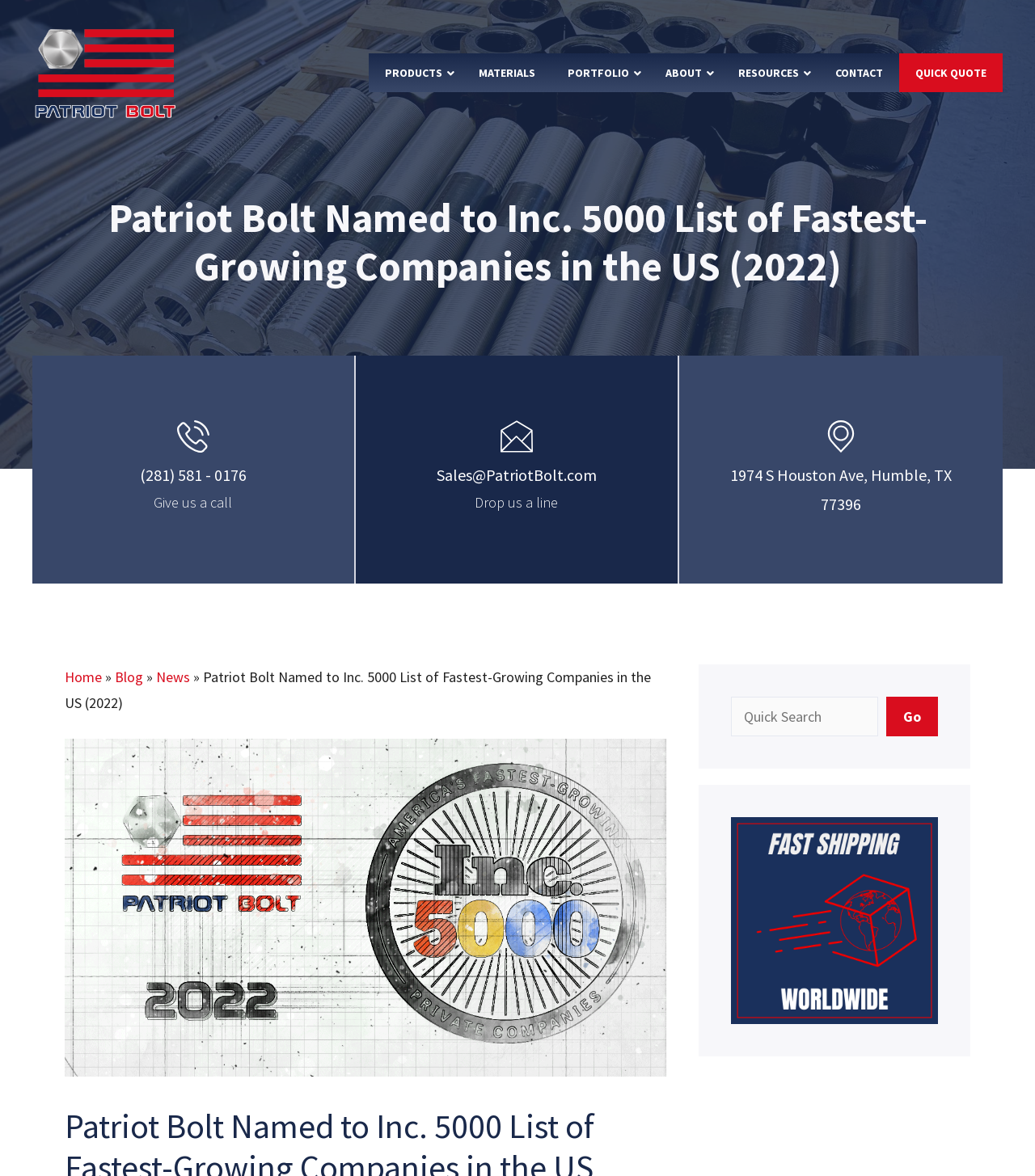Identify the bounding box for the UI element described as: "parent_node: Go name="s" placeholder="Quick Search"". Ensure the coordinates are four float numbers between 0 and 1, formatted as [left, top, right, bottom].

[0.706, 0.592, 0.848, 0.626]